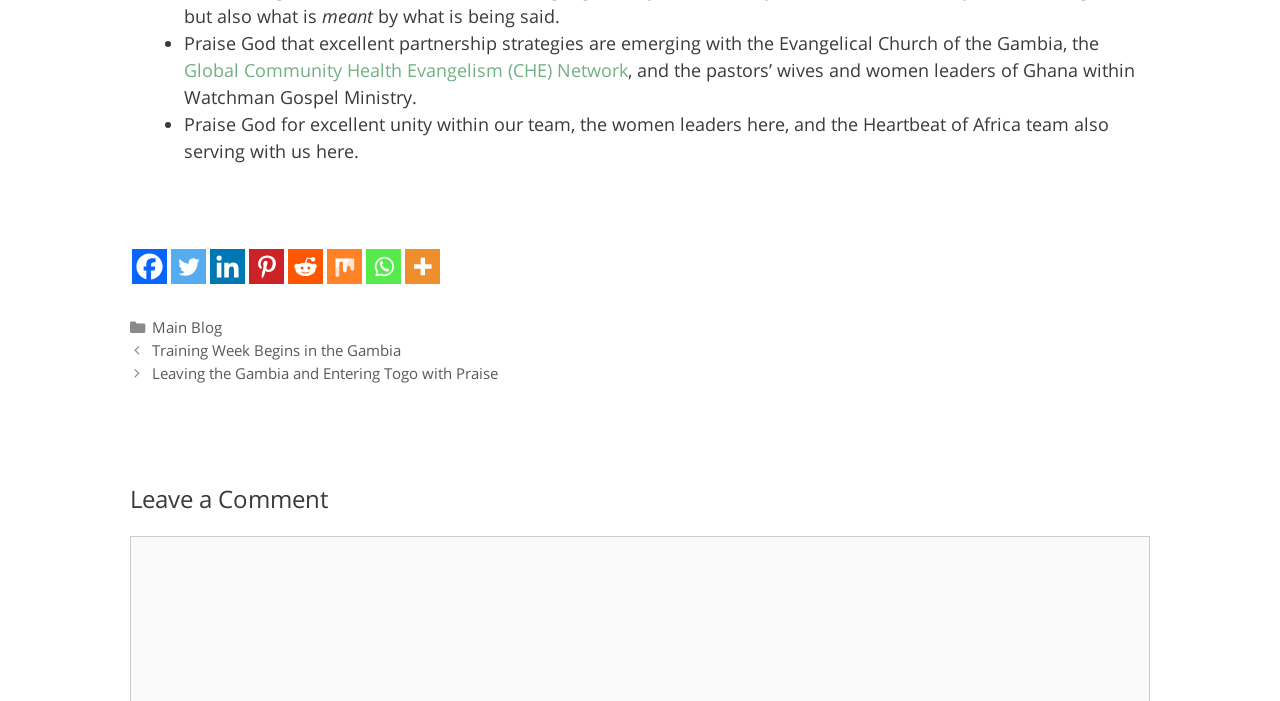Provide the bounding box coordinates for the UI element that is described as: "aria-label="Twitter" title="Twitter"".

[0.134, 0.355, 0.161, 0.405]